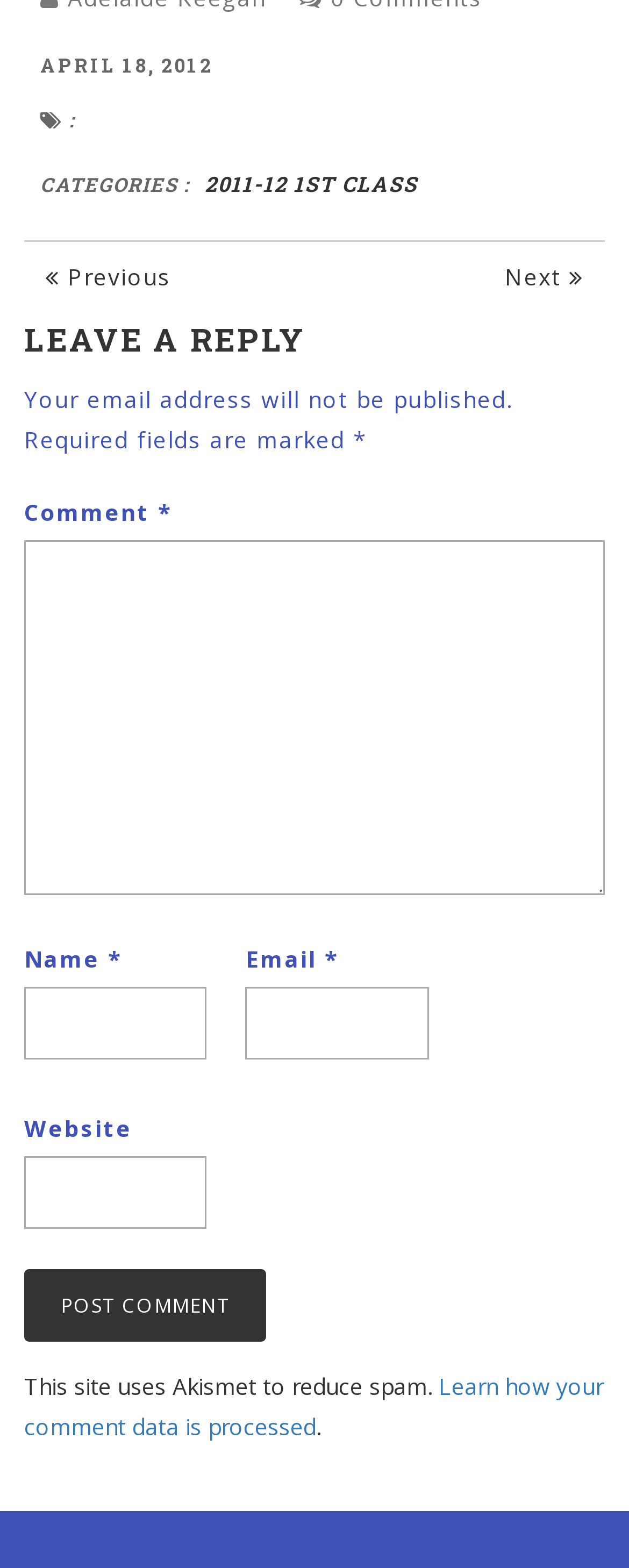Refer to the image and provide an in-depth answer to the question:
How many required fields are there in the comment form?

There are three required fields in the comment form, which are 'Comment', 'Name', and 'Email', indicated by the '*' symbol next to each field.